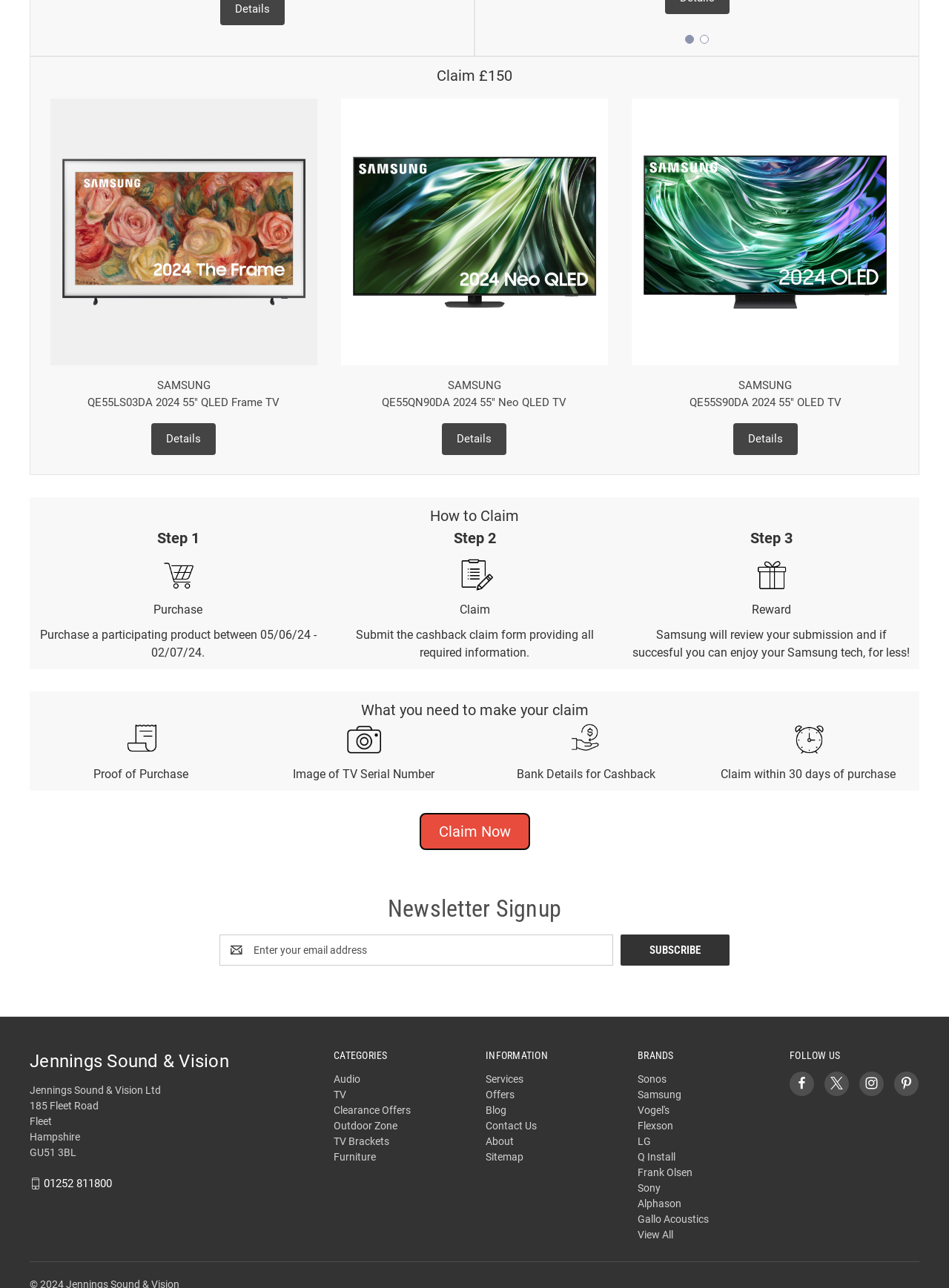What is the deadline to claim the cashback?
Based on the visual information, provide a detailed and comprehensive answer.

The webpage mentions that customers need to claim the cashback within 30 days of purchasing a participating product.